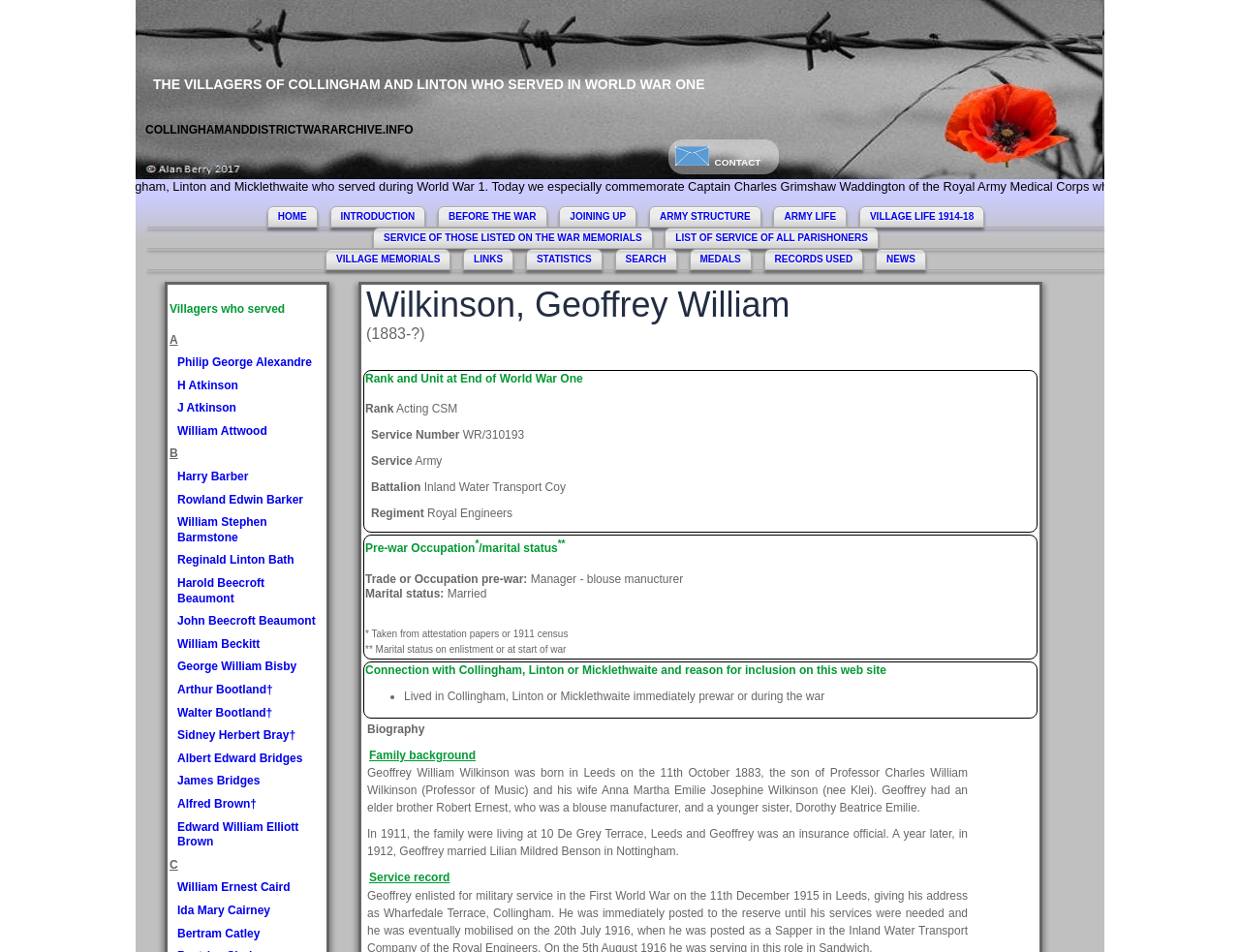Provide a brief response using a word or short phrase to this question:
What is the name of Geoffrey William Wilkinson's father?

Professor Charles William Wilkinson